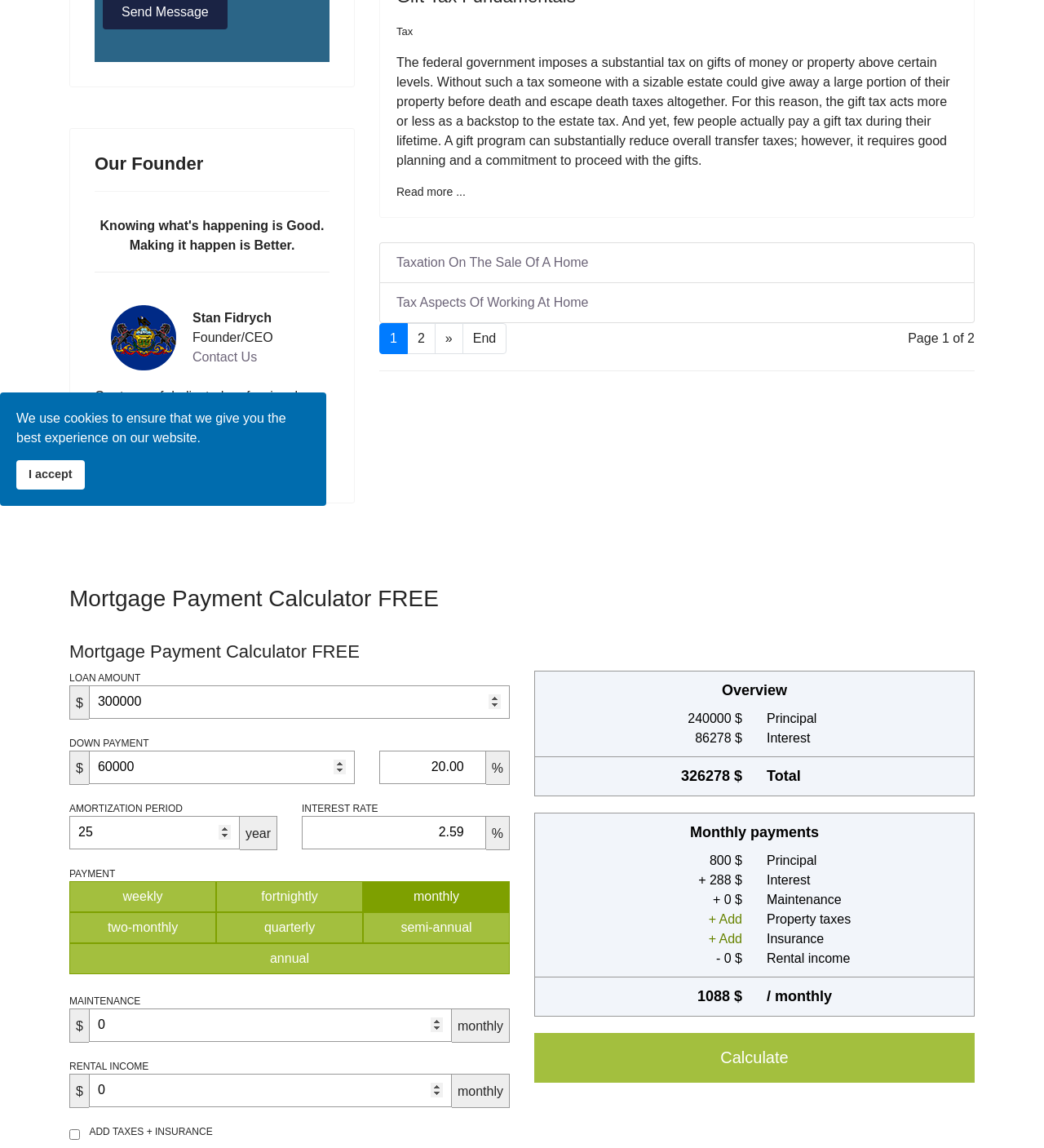Identify the bounding box for the UI element described as: "I accept". Ensure the coordinates are four float numbers between 0 and 1, formatted as [left, top, right, bottom].

[0.016, 0.401, 0.081, 0.426]